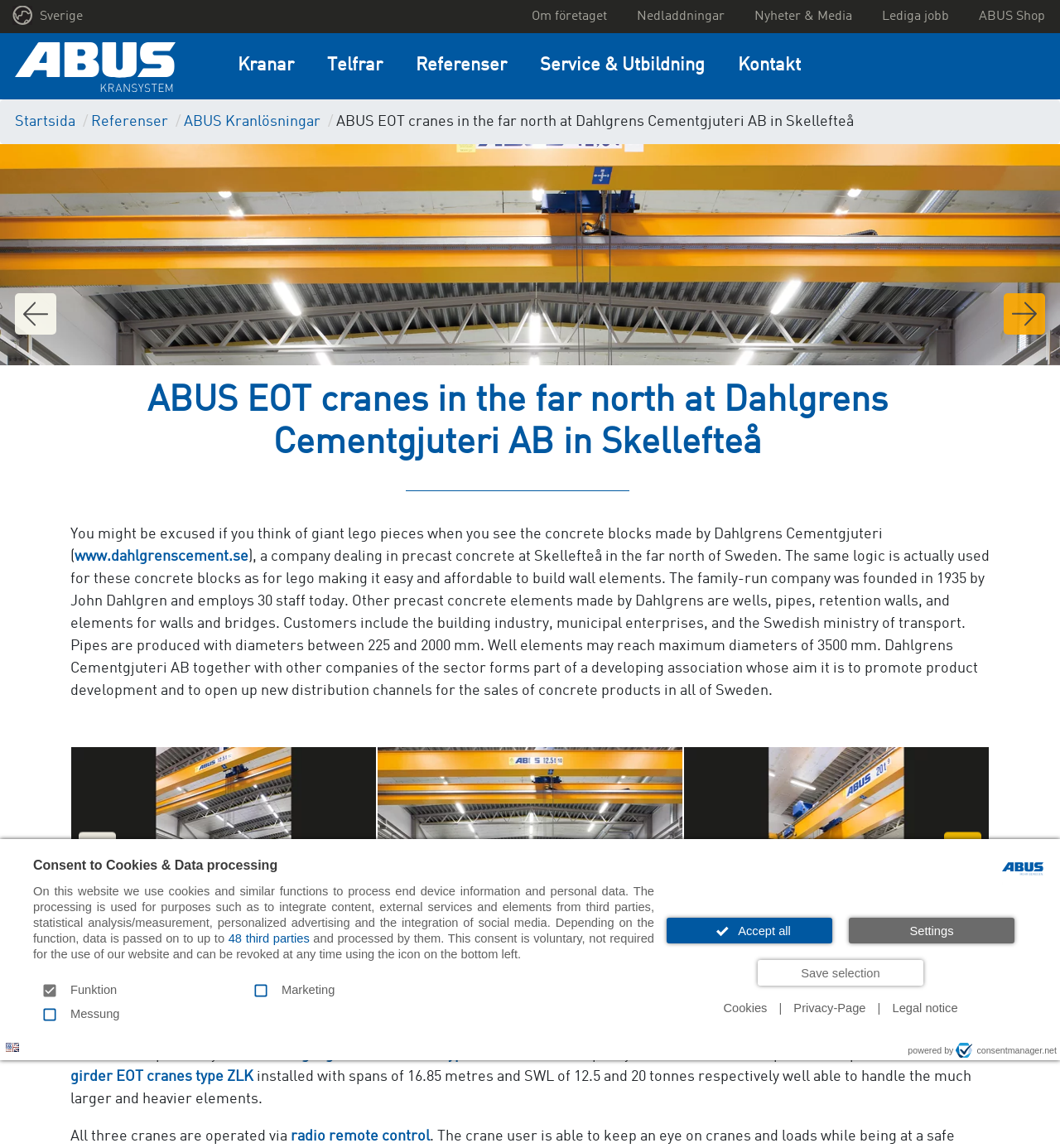What is the purpose of the radio remote control?
Look at the screenshot and provide an in-depth answer.

I found the purpose by reading the text on the webpage, which mentions 'All three cranes are operated via radio remote control'. This implies that the radio remote control is used to operate the cranes.